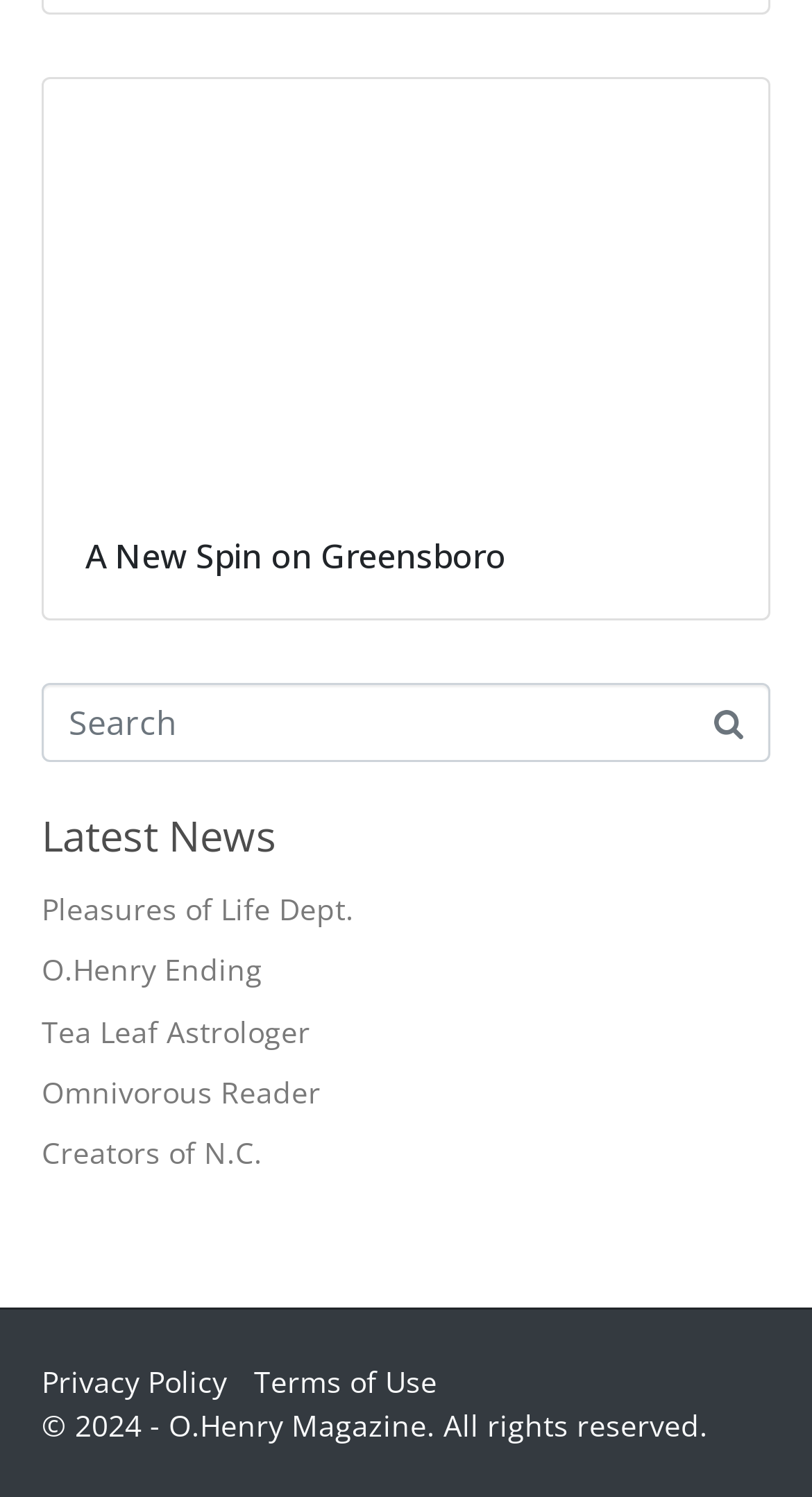Use a single word or phrase to answer the question:
What is the purpose of the search box?

To search the website